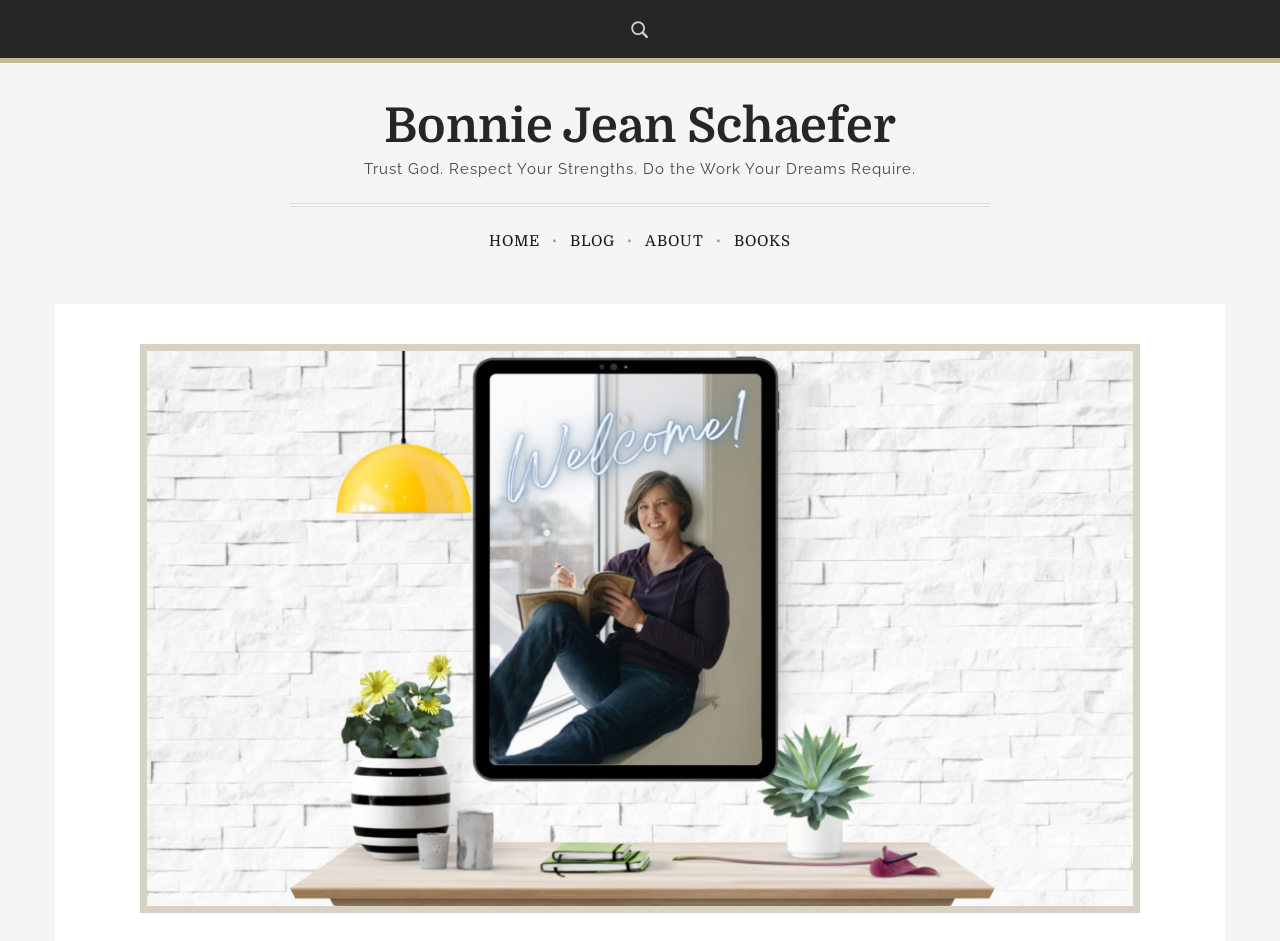Determine the bounding box coordinates for the HTML element described here: "Books".

[0.568, 0.233, 0.623, 0.281]